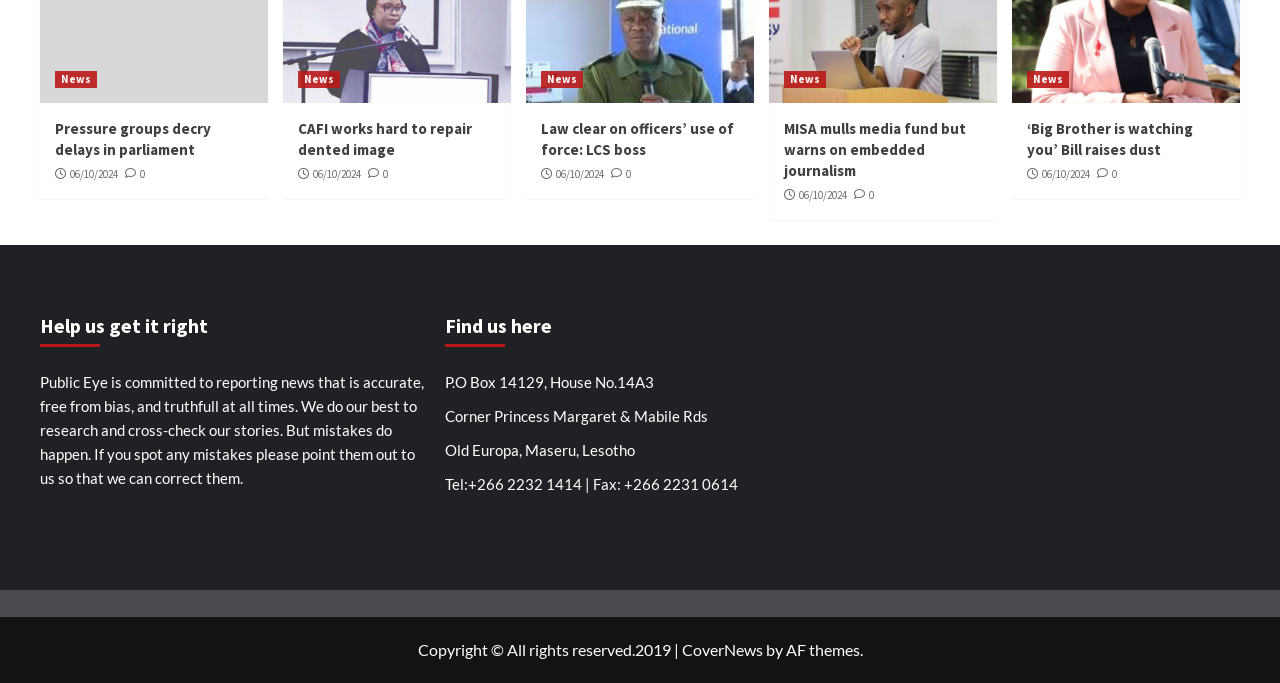Provide the bounding box coordinates of the HTML element described as: "News". The bounding box coordinates should be four float numbers between 0 and 1, i.e., [left, top, right, bottom].

[0.233, 0.104, 0.266, 0.129]